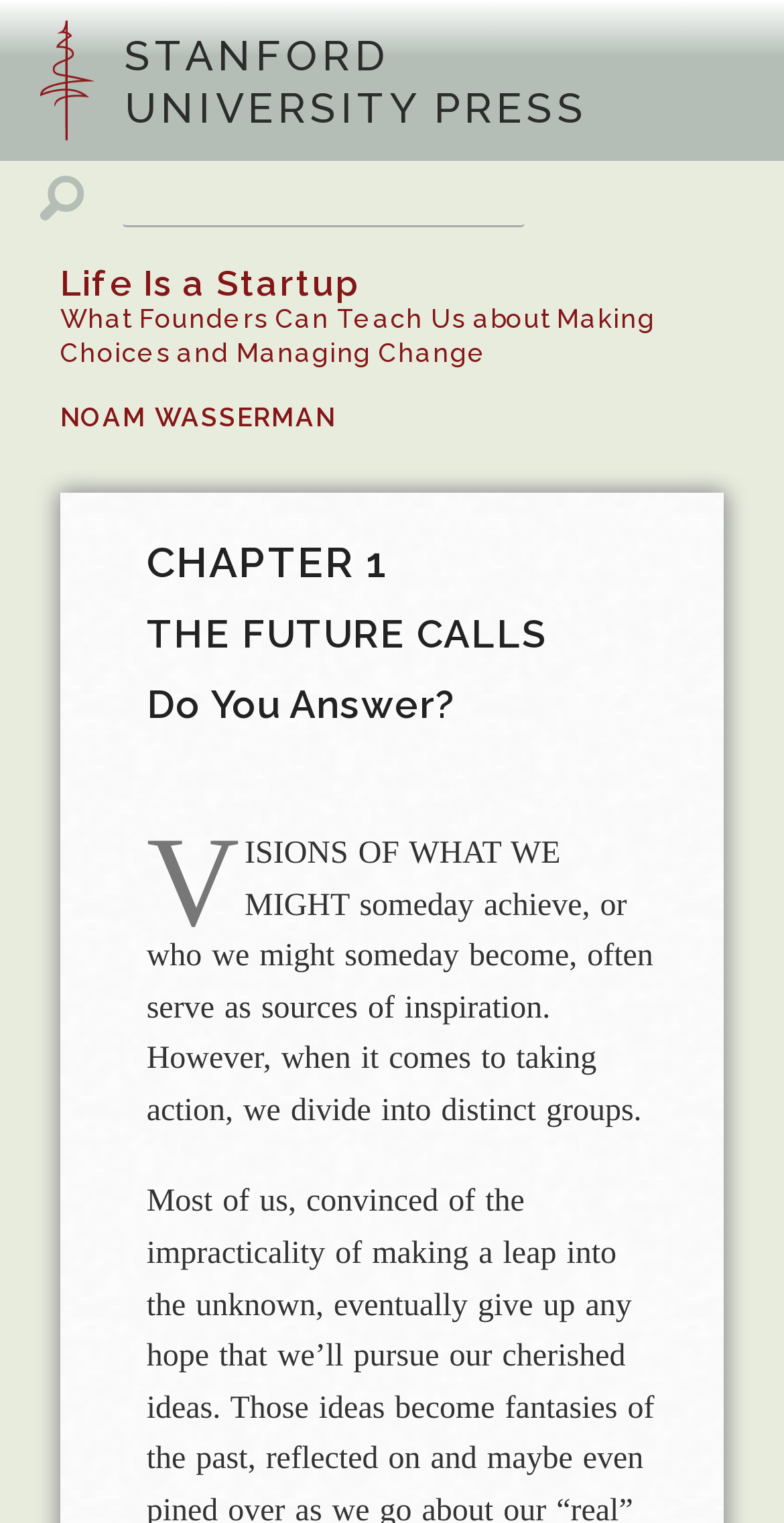What is the name of the university press?
Please provide an in-depth and detailed response to the question.

I found the answer by looking at the link element with the text 'STANFORD UNIVERSITY PRESS' which is located at the top of the webpage.